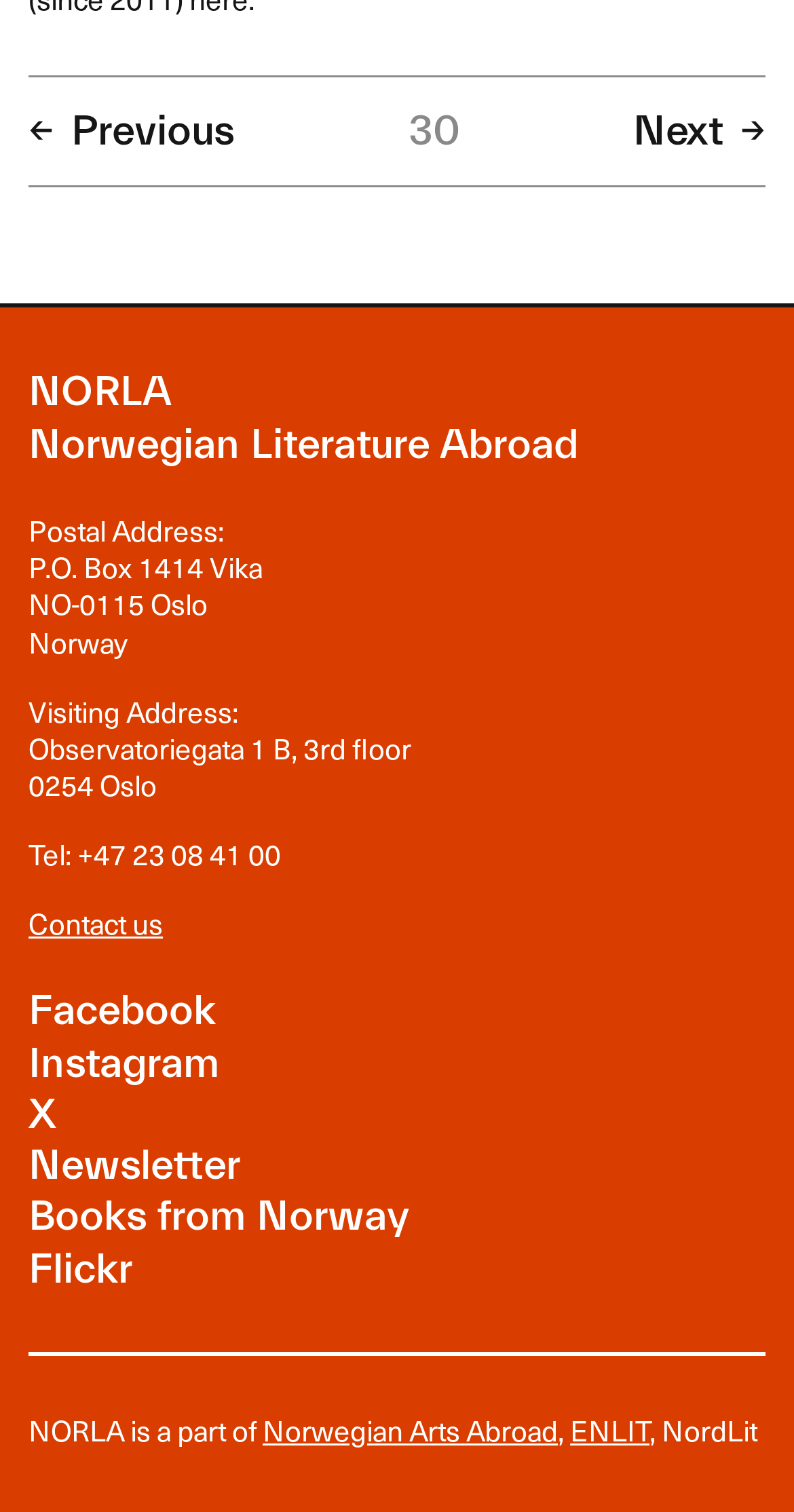What is the postal address of NORLA?
Provide a short answer using one word or a brief phrase based on the image.

P.O. Box 1414 Vika, NO-0115 Oslo